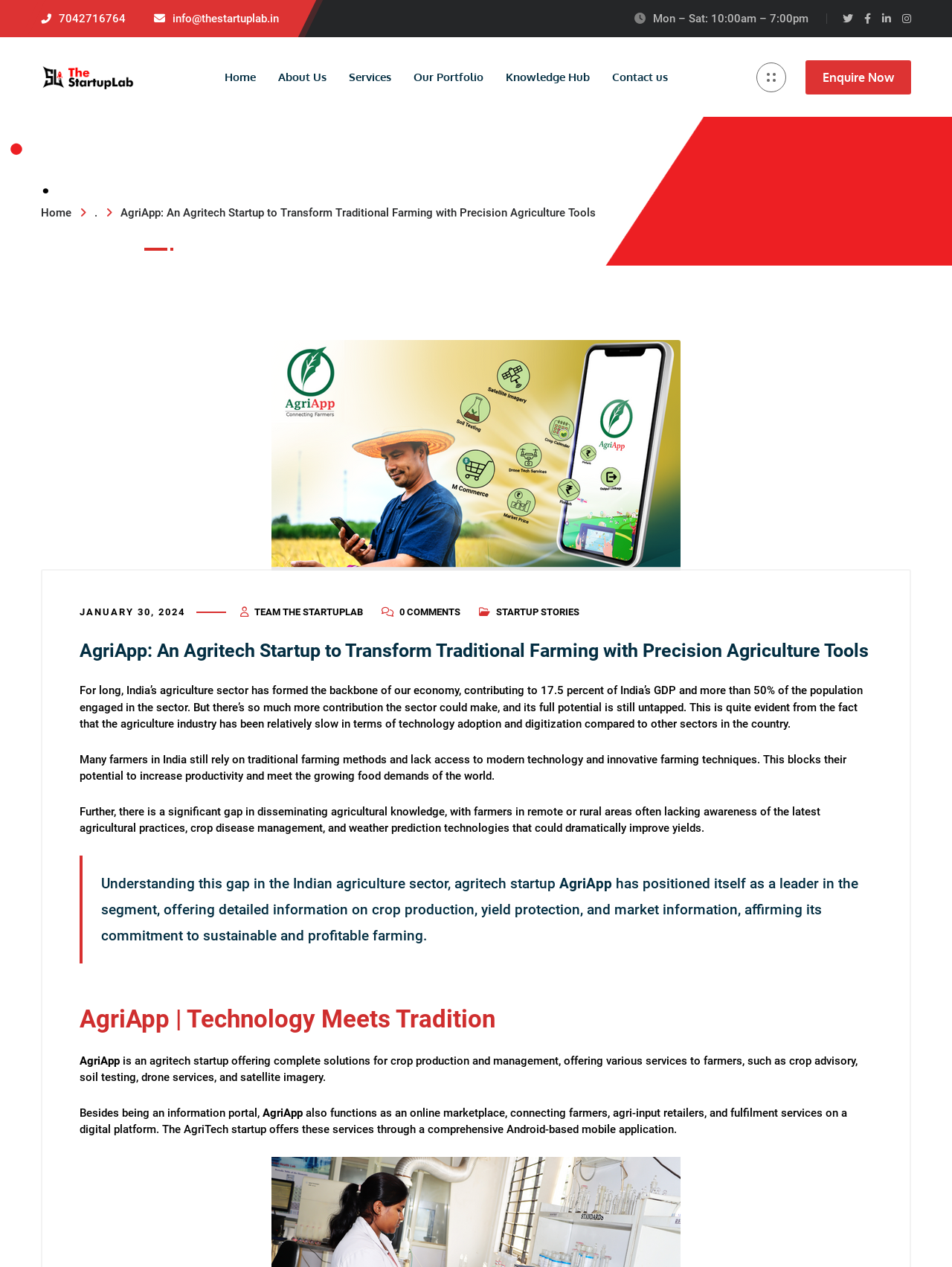What is the platform used by AgriApp to offer its services?
Using the image, elaborate on the answer with as much detail as possible.

The platform used by AgriApp to offer its services can be found in the text on the webpage, which states that 'The AgriTech startup offers these services through a comprehensive Android-based mobile application'. This indicates that the startup uses a mobile application to provide its services to farmers.